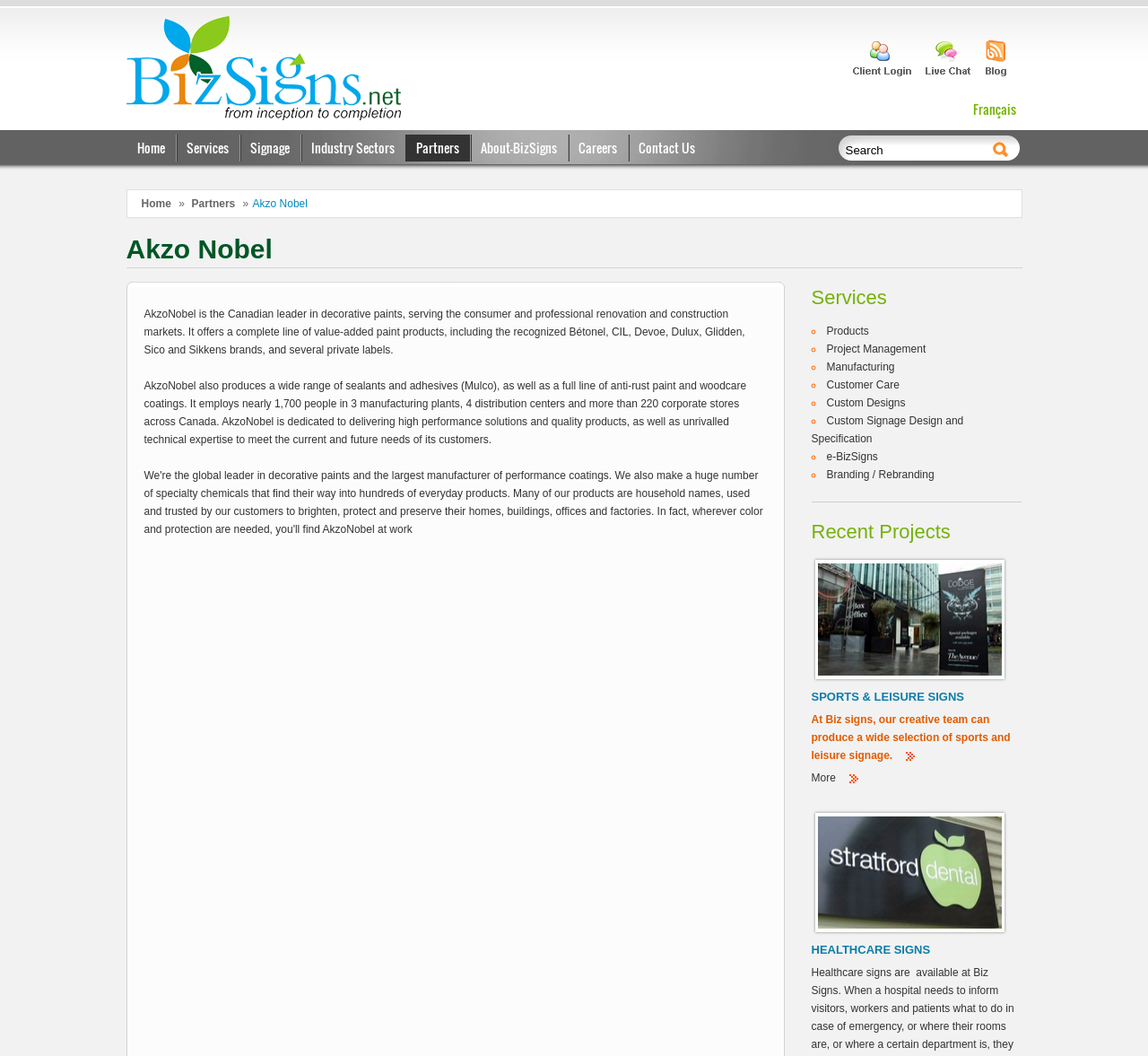Highlight the bounding box of the UI element that corresponds to this description: "Branding / Rebranding".

[0.72, 0.444, 0.814, 0.455]